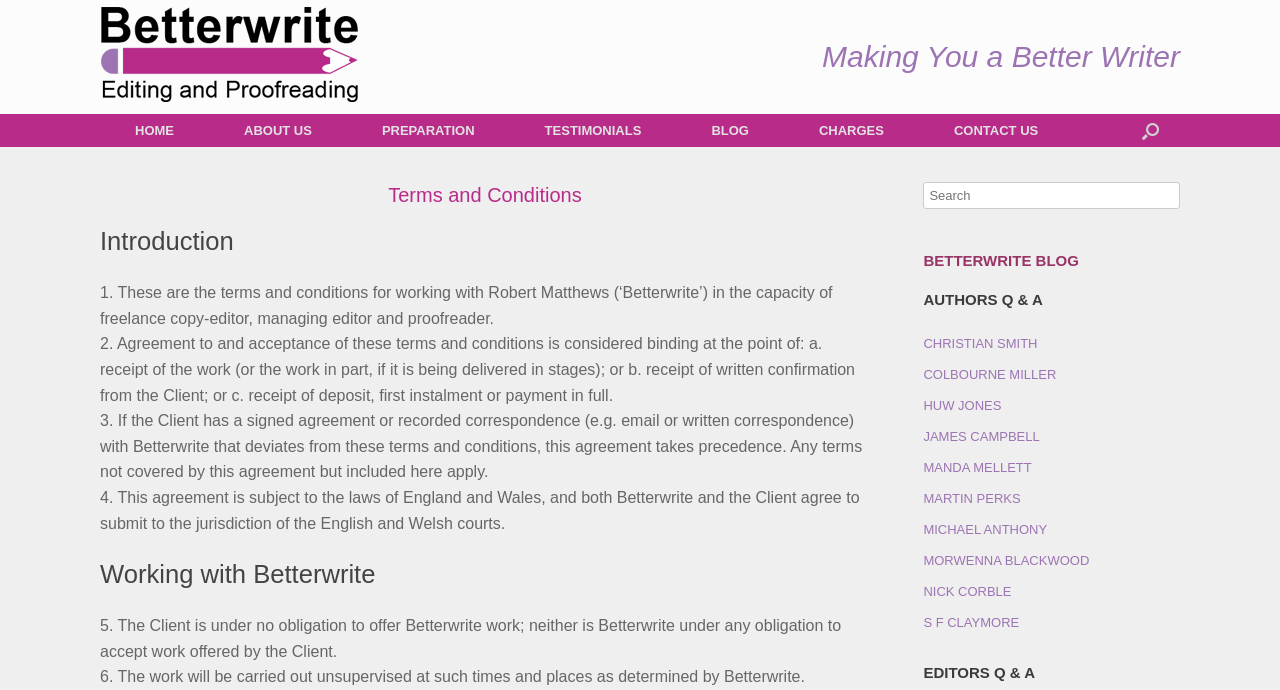Identify the bounding box coordinates of the clickable region necessary to fulfill the following instruction: "Enter your name in the input field". The bounding box coordinates should be four float numbers between 0 and 1, i.e., [left, top, right, bottom].

None